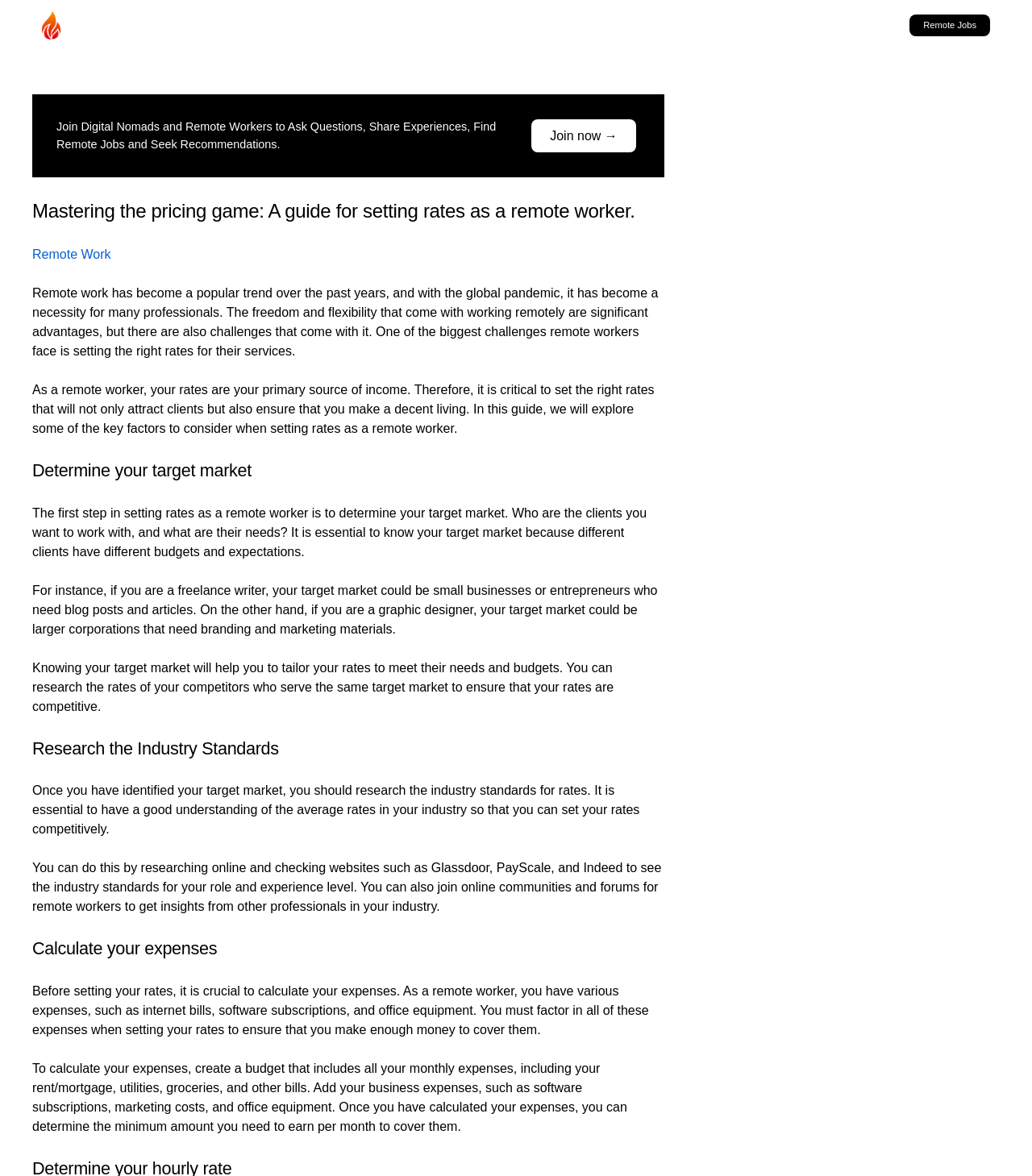Please provide a detailed answer to the question below by examining the image:
What is the first step in setting rates as a remote worker?

According to the webpage, the first step in setting rates as a remote worker is to determine your target market, which involves identifying the clients you want to work with and their needs.